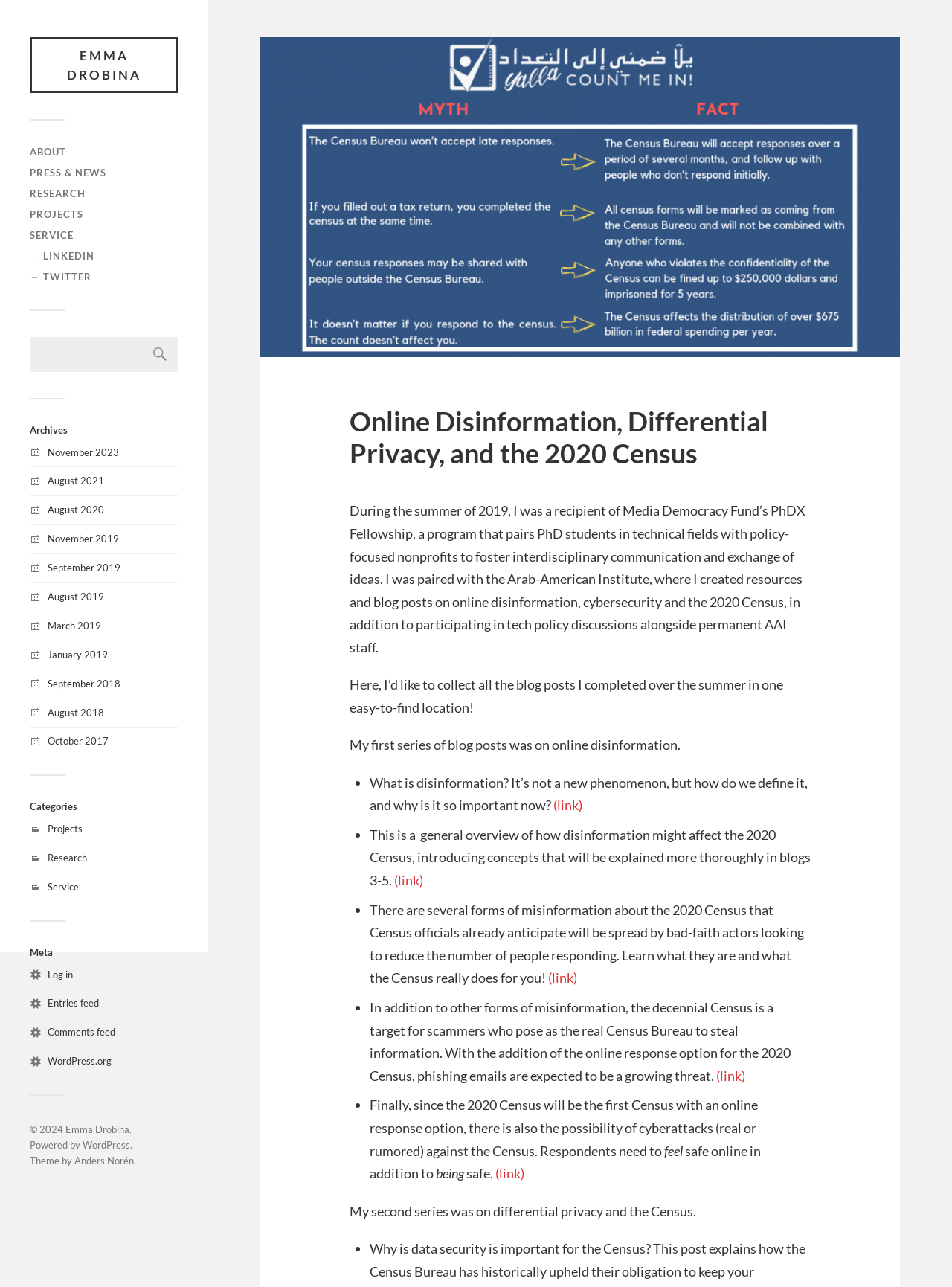Could you determine the bounding box coordinates of the clickable element to complete the instruction: "Check the archives"? Provide the coordinates as four float numbers between 0 and 1, i.e., [left, top, right, bottom].

[0.031, 0.331, 0.188, 0.338]